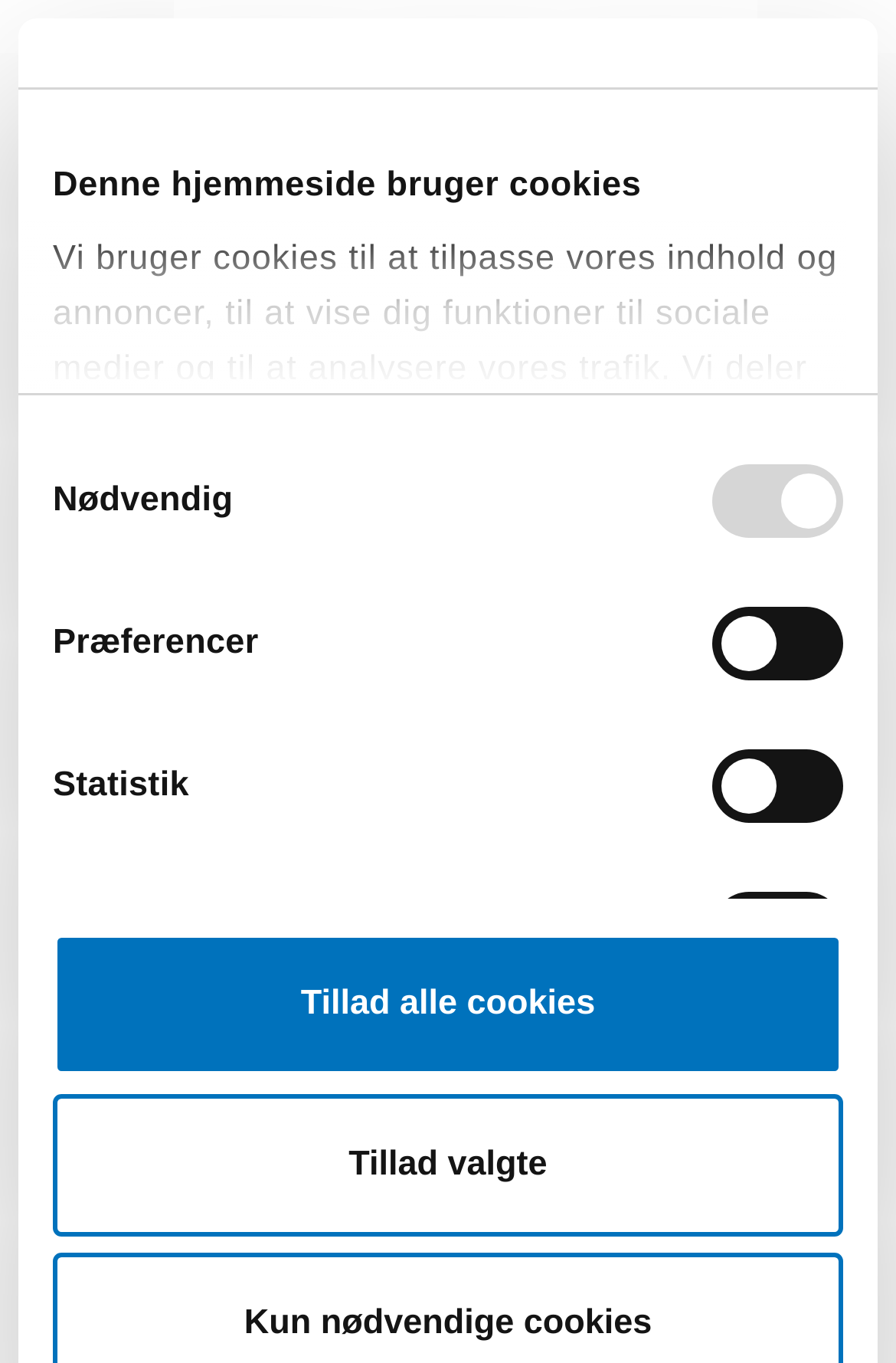What is the name of the company that provided the big bag emptying stations?
Carefully examine the image and provide a detailed answer to the question.

The webpage mentions that SP Technologies provided the big bag emptying stations to their customer, which is an Irish dairy and ingredient company.